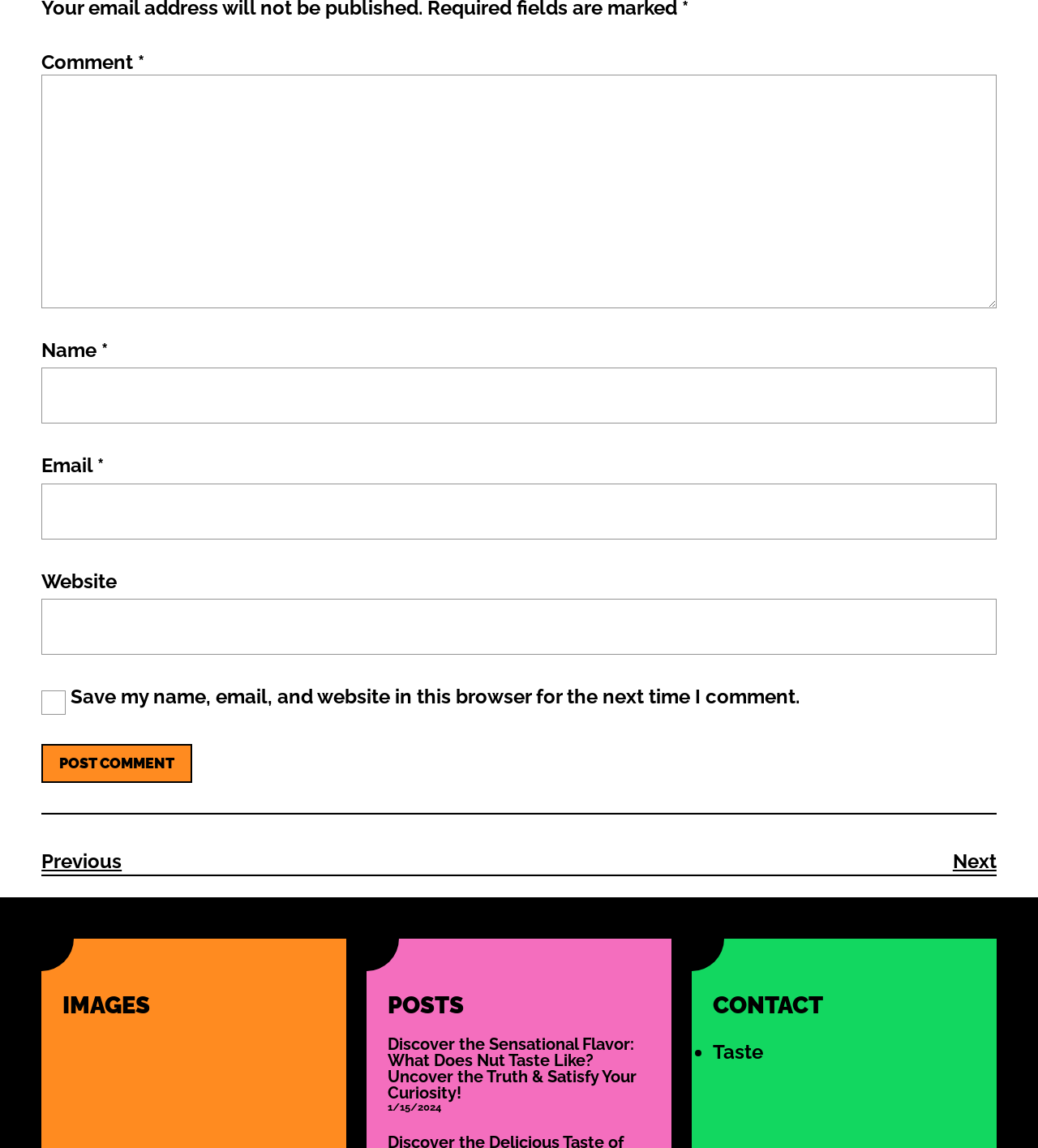Provide the bounding box coordinates of the HTML element described by the text: "parent_node: Comment * name="comment"".

[0.04, 0.065, 0.96, 0.269]